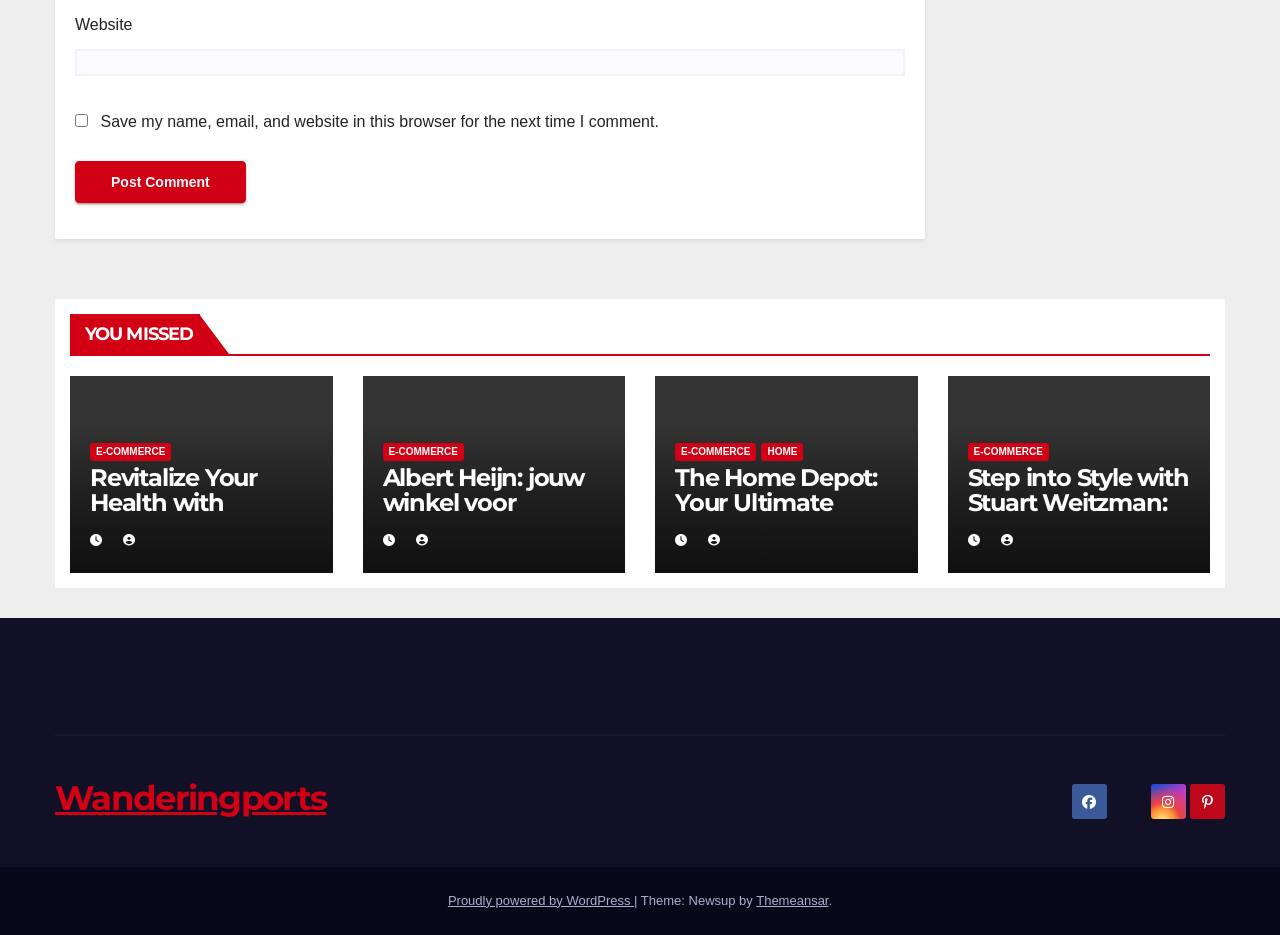Locate the bounding box coordinates of the element that should be clicked to fulfill the instruction: "Go to Wanderingports".

[0.043, 0.832, 0.255, 0.876]